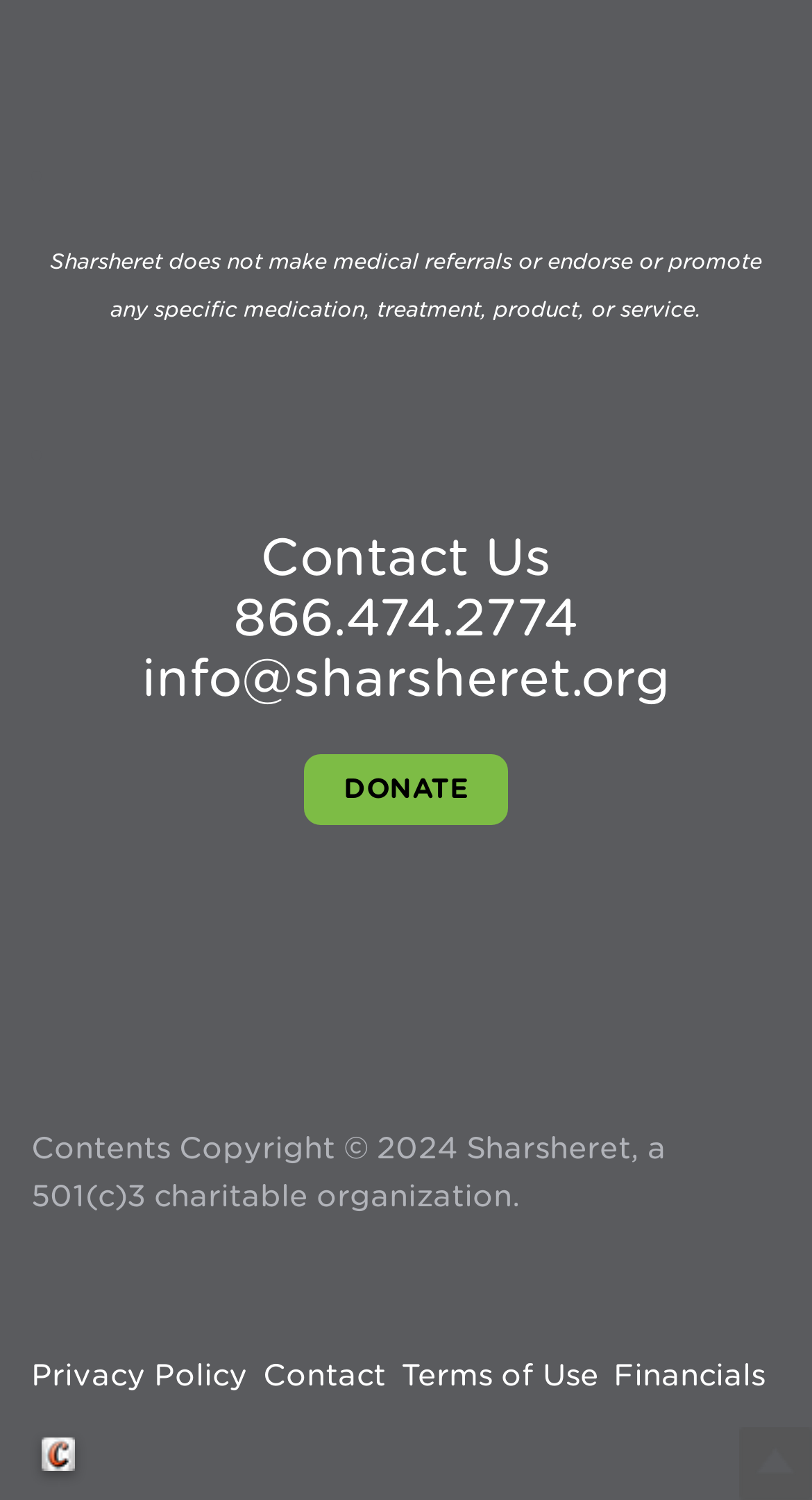Find the bounding box coordinates for the element described here: "Financials".

[0.756, 0.902, 0.943, 0.933]